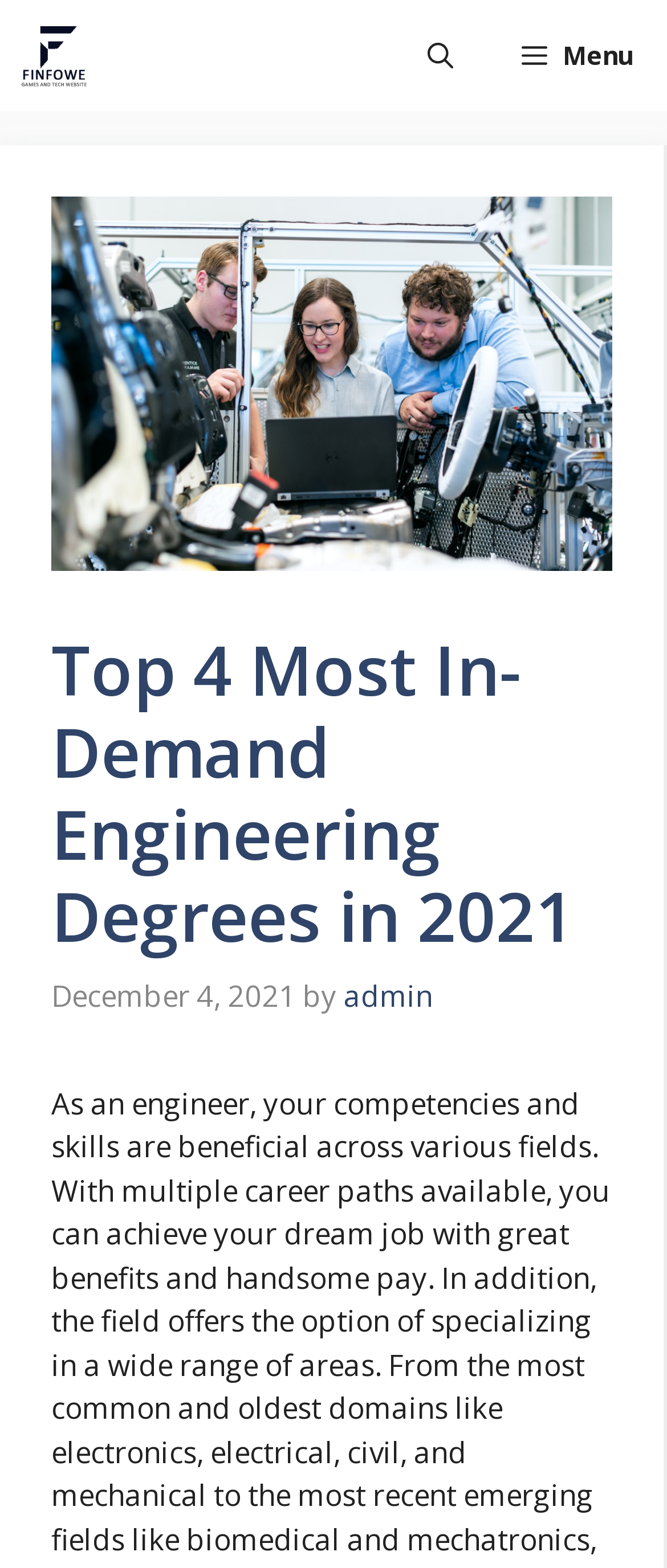Please answer the following question using a single word or phrase: 
What is the purpose of the button in the navigation section?

To open the menu